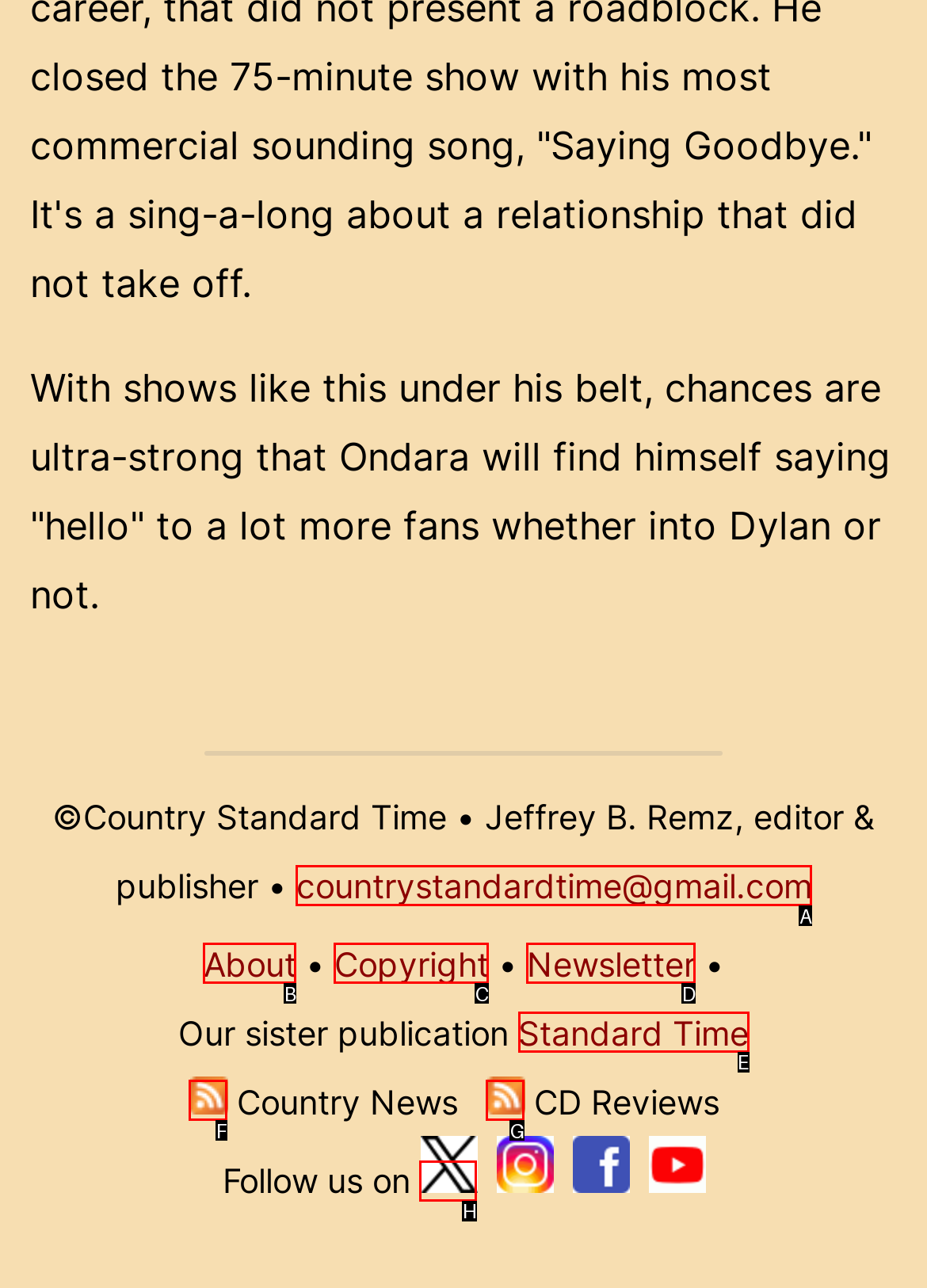Find the option that best fits the description: Standard Time. Answer with the letter of the option.

E